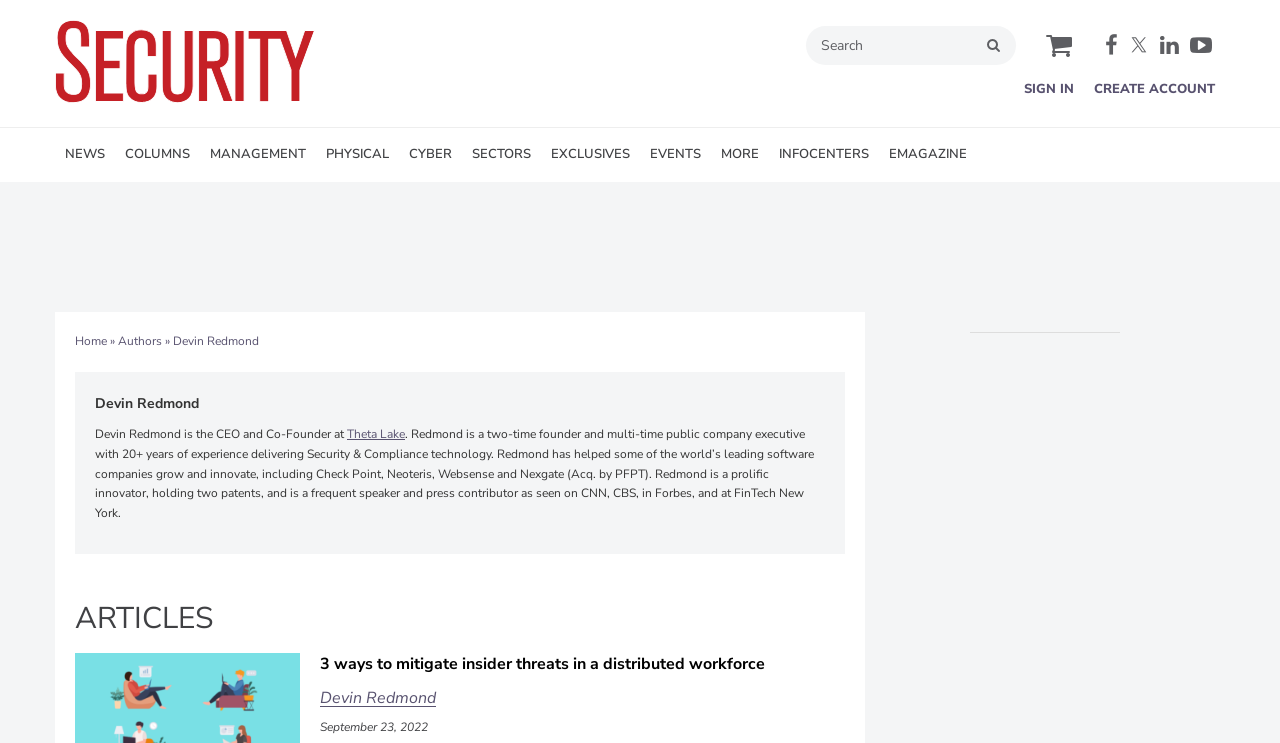Pinpoint the bounding box coordinates of the element you need to click to execute the following instruction: "Search for something". The bounding box should be represented by four float numbers between 0 and 1, in the format [left, top, right, bottom].

[0.63, 0.034, 0.794, 0.087]